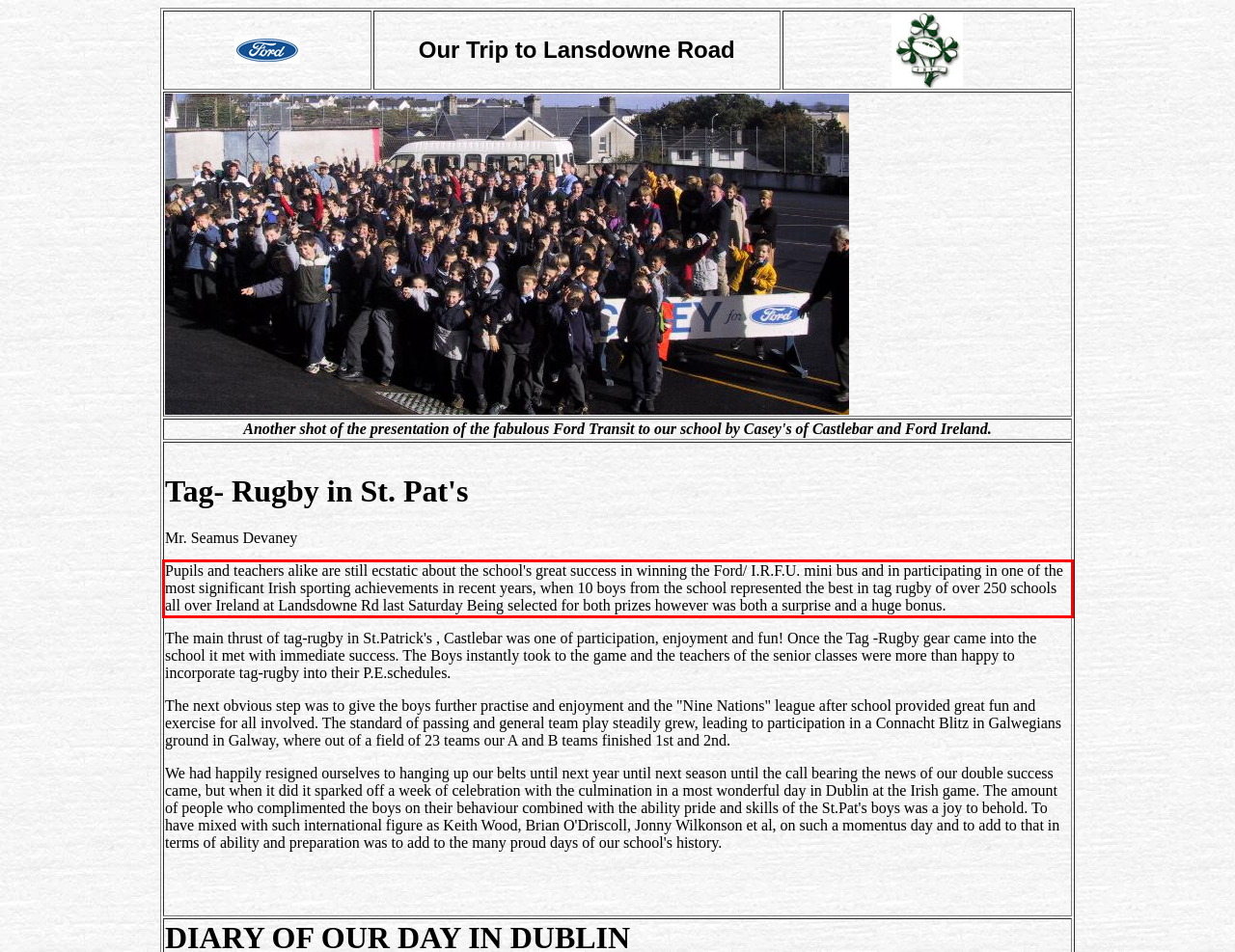Given a webpage screenshot, locate the red bounding box and extract the text content found inside it.

Pupils and teachers alike are still ecstatic about the school's great success in winning the Ford/ I.R.F.U. mini bus and in participating in one of the most significant Irish sporting achievements in recent years, when 10 boys from the school represented the best in tag rugby of over 250 schools all over Ireland at Landsdowne Rd last Saturday Being selected for both prizes however was both a surprise and a huge bonus.